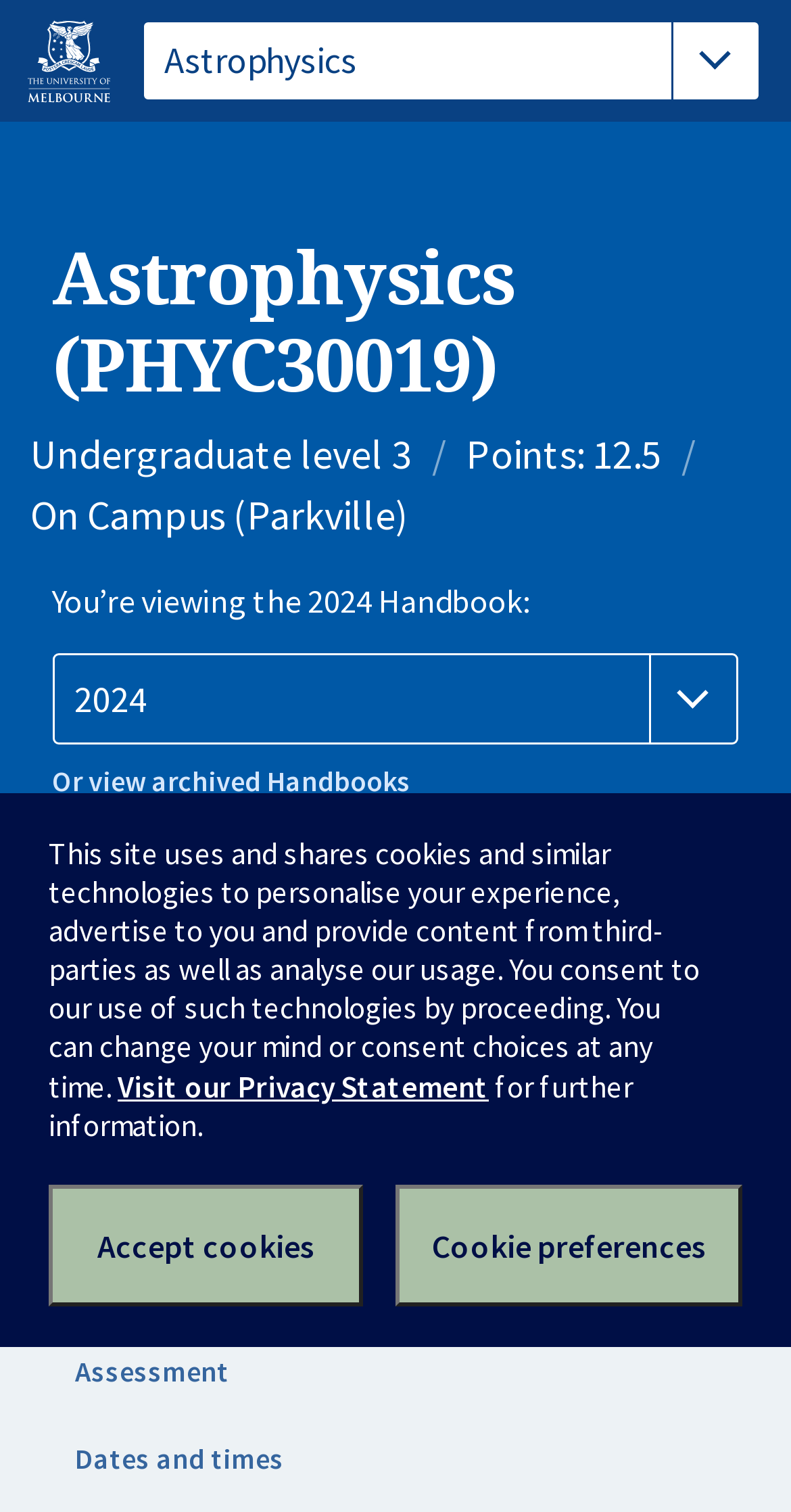Locate the bounding box coordinates of the clickable region to complete the following instruction: "Go to The University of Melbourne homepage."

[0.021, 0.005, 0.154, 0.075]